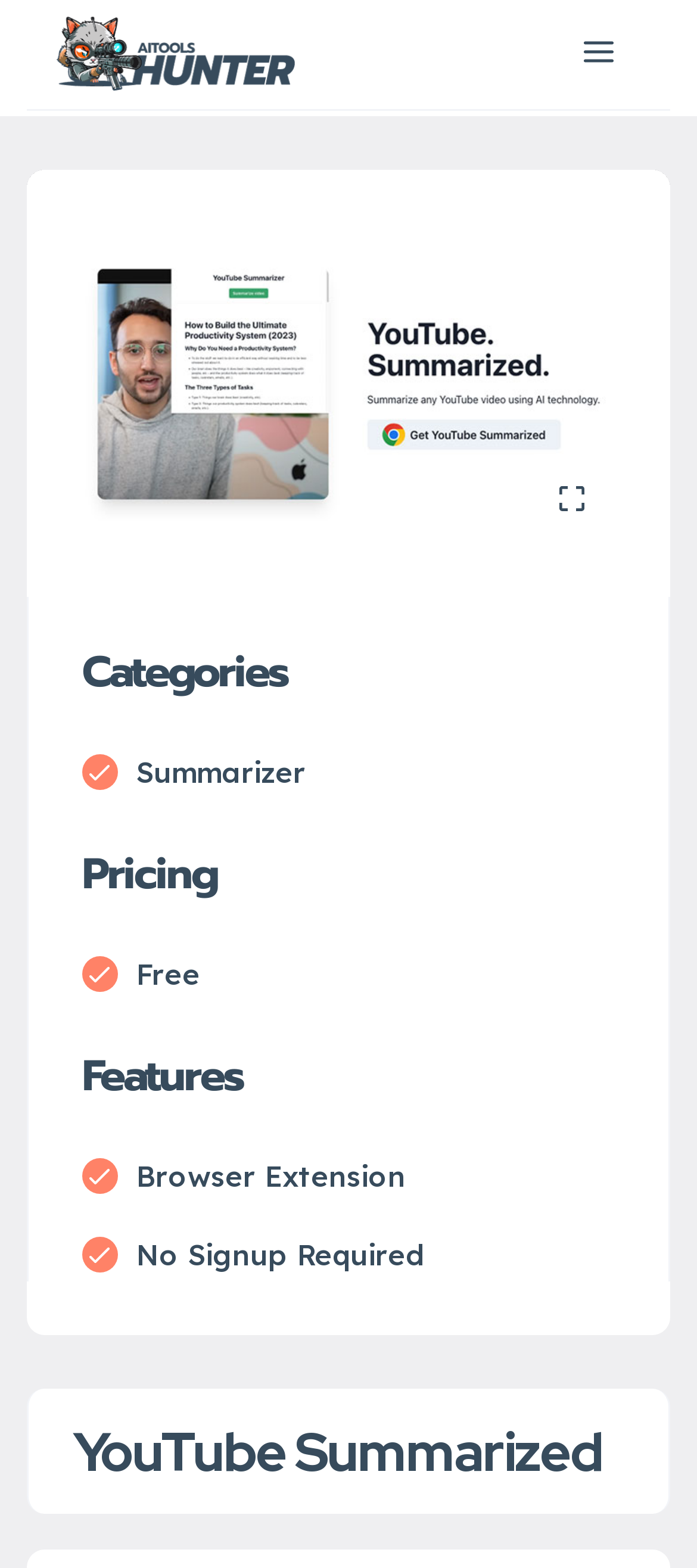What is the feature mentioned below the 'Browser Extension' text? Please answer the question using a single word or phrase based on the image.

No Signup Required